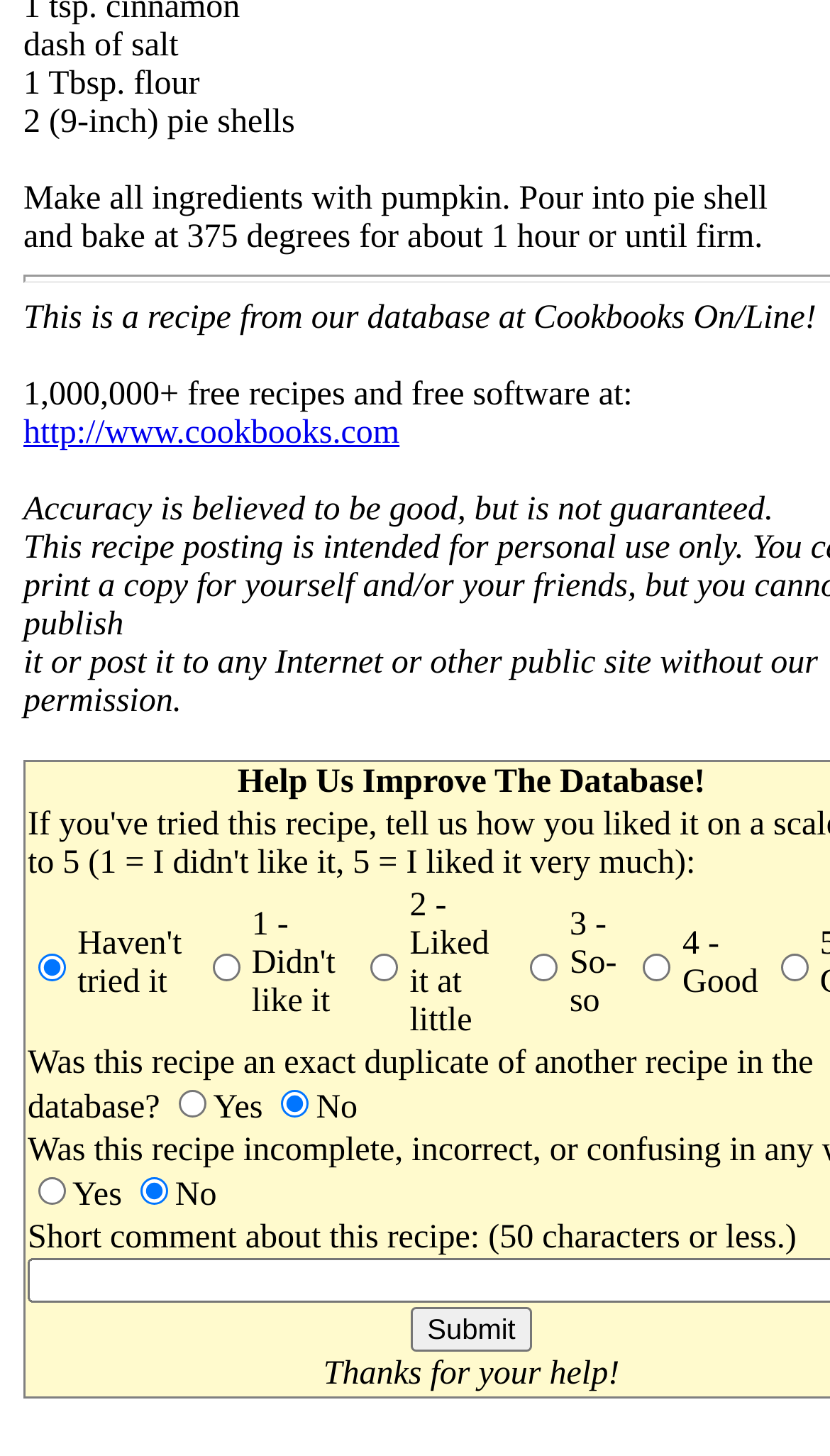How many rating options are available?
Refer to the image and provide a thorough answer to the question.

The webpage has a rating section with 5 options: 'Haven't tried it', '1 - Didn't like it', '2 - Liked it a little', '3 - So-so', and '4 - Good', each with a corresponding radio button.